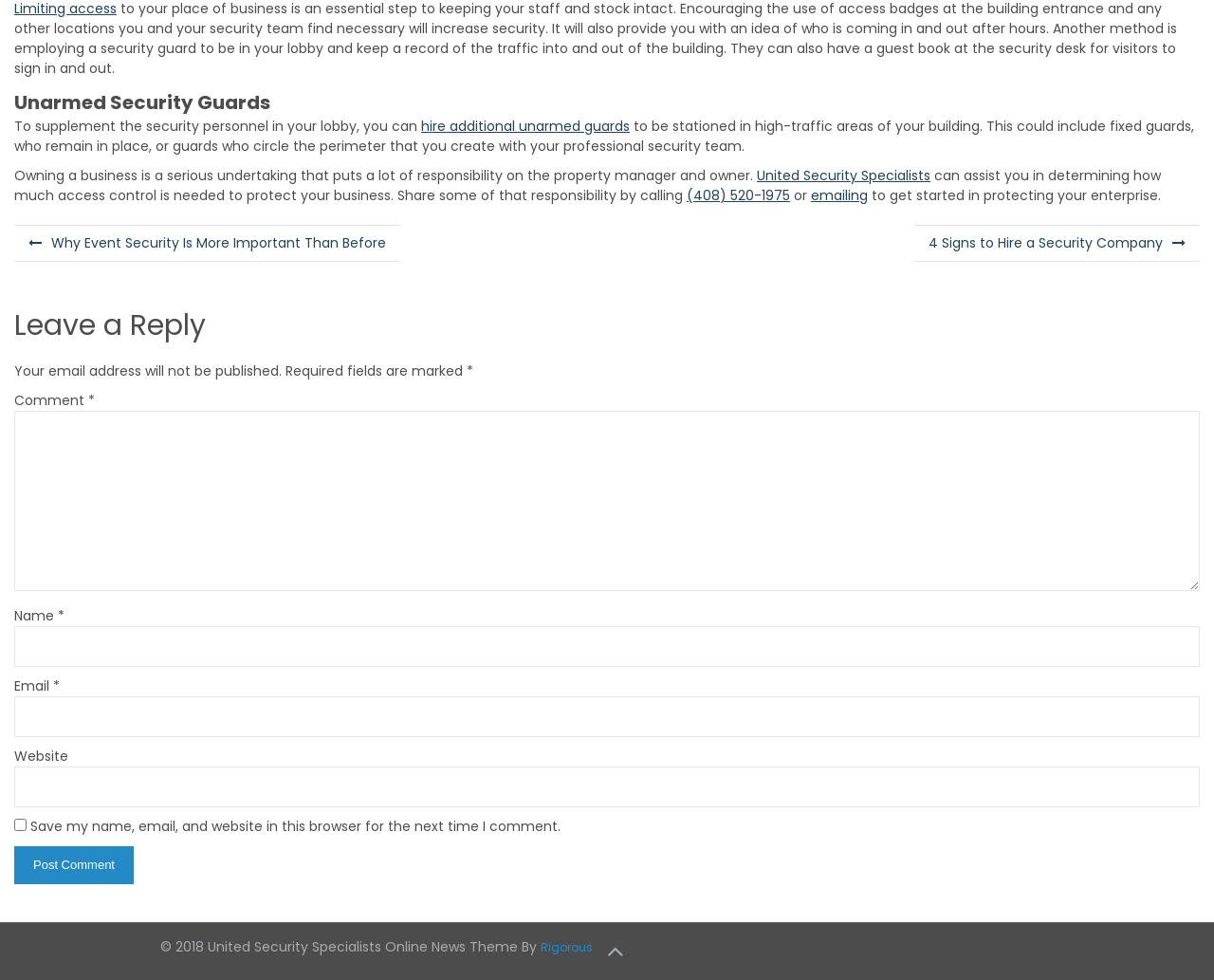Based on the element description, predict the bounding box coordinates (top-left x, top-left y, bottom-right x, bottom-right y) for the UI element in the screenshot: parent_node: Email * aria-describedby="email-notes" name="email"

[0.012, 0.711, 0.988, 0.752]